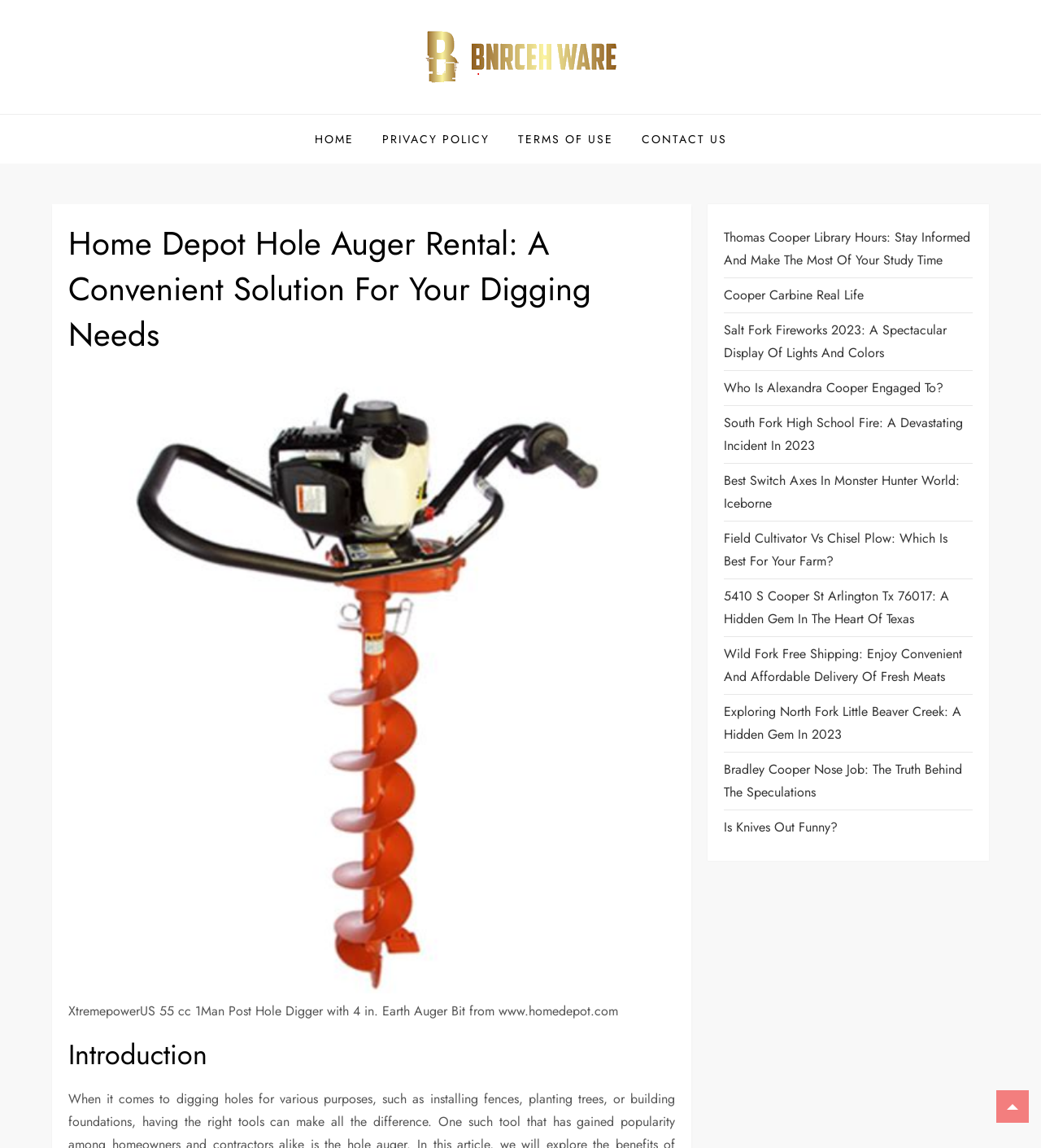Answer the following inquiry with a single word or phrase:
Is there an image present on the webpage?

Yes